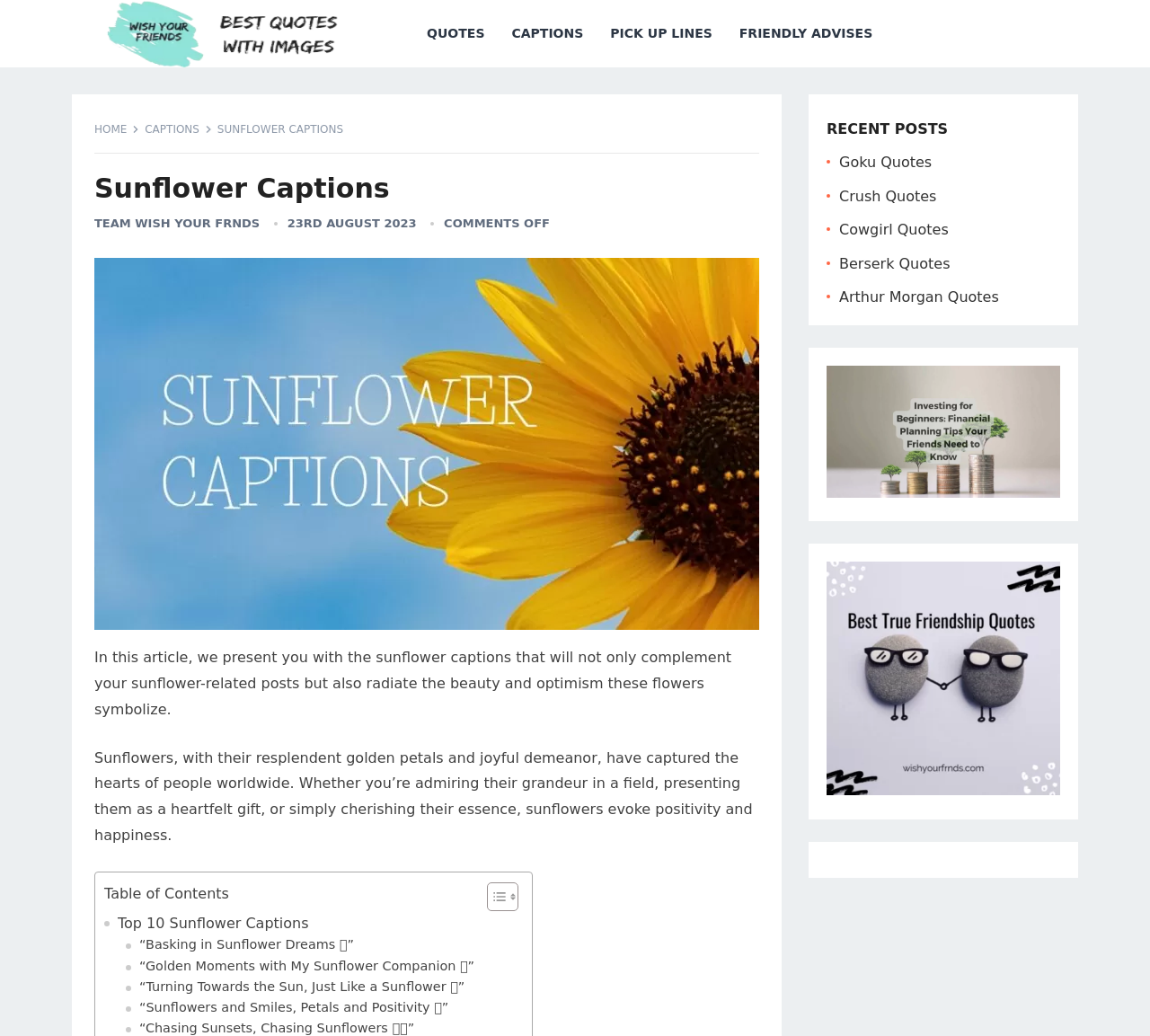Identify the bounding box for the UI element specified in this description: "Pick Up Lines". The coordinates must be four float numbers between 0 and 1, formatted as [left, top, right, bottom].

[0.519, 0.0, 0.631, 0.065]